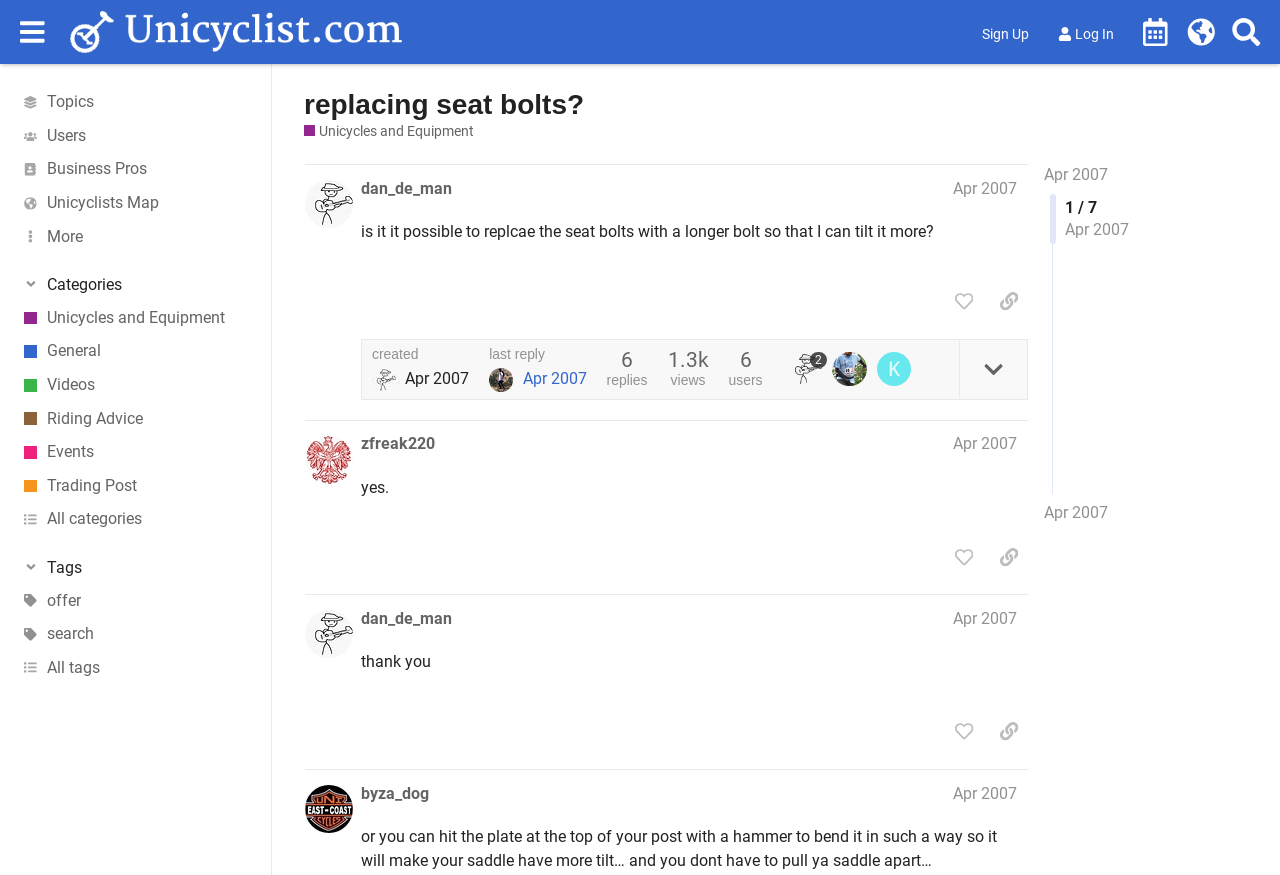Please find the bounding box coordinates of the section that needs to be clicked to achieve this instruction: "View the 'Unicycles and Equipment' category".

[0.0, 0.344, 0.212, 0.383]